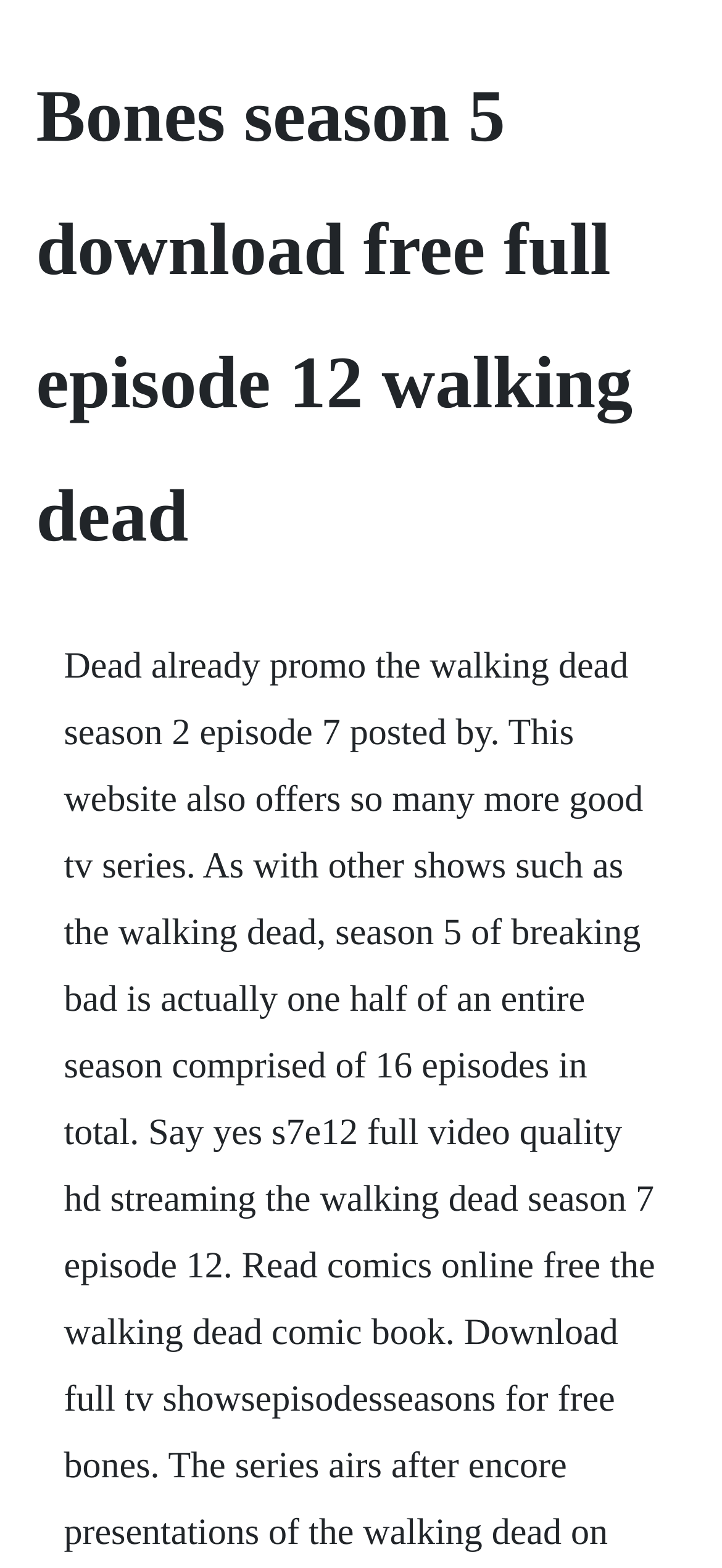Please determine and provide the text content of the webpage's heading.

Bones season 5 download free full episode 12 walking dead